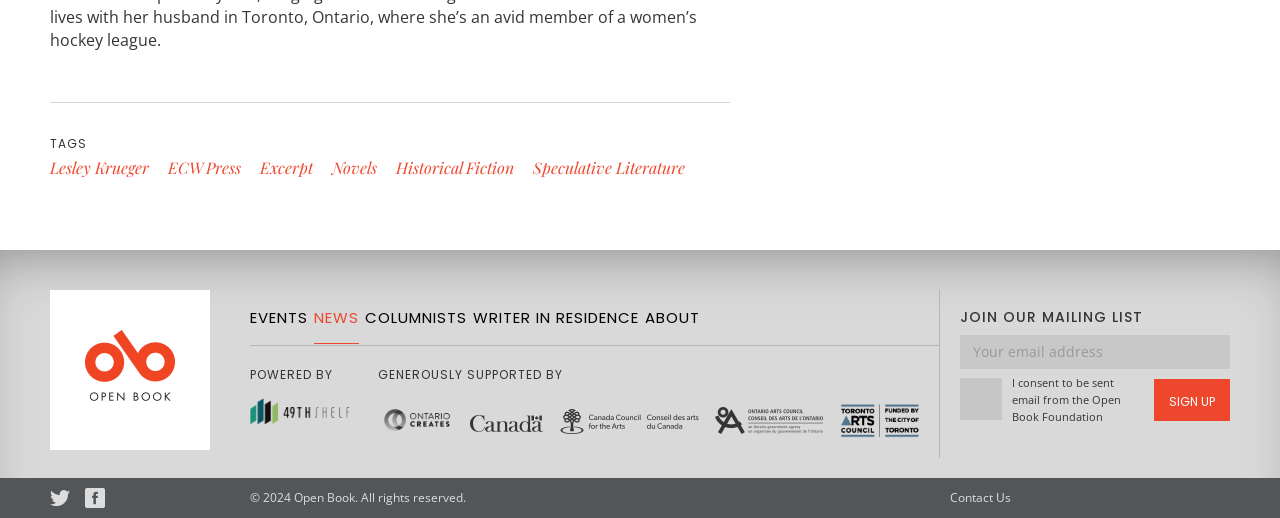Provide a one-word or brief phrase answer to the question:
How many links are there in the footer?

9